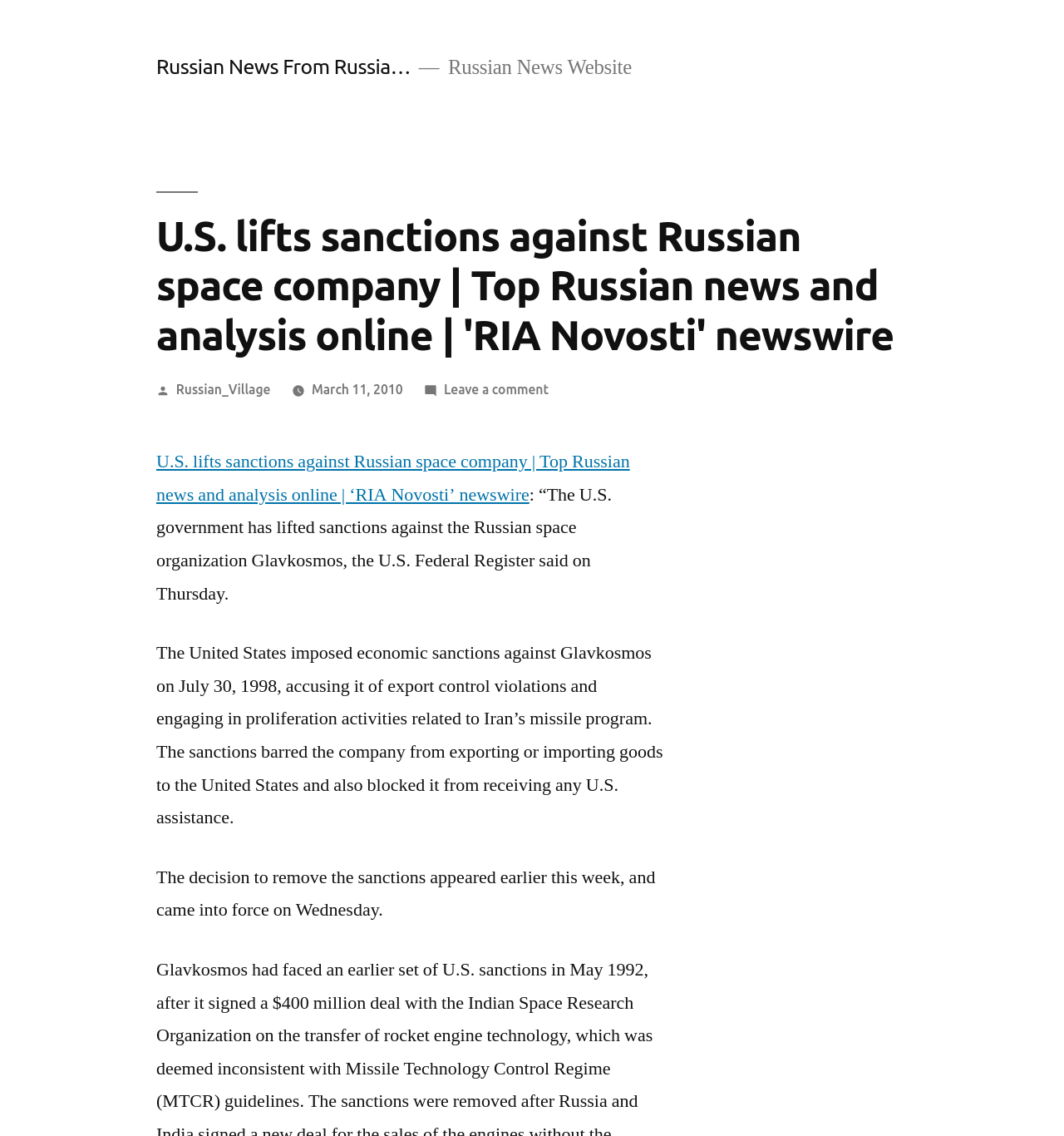When was the article posted?
Can you offer a detailed and complete answer to this question?

I found the answer by looking at the date next to the 'Posted by' text, which is a link to 'March 11, 2010', indicating that the article was posted on this date.